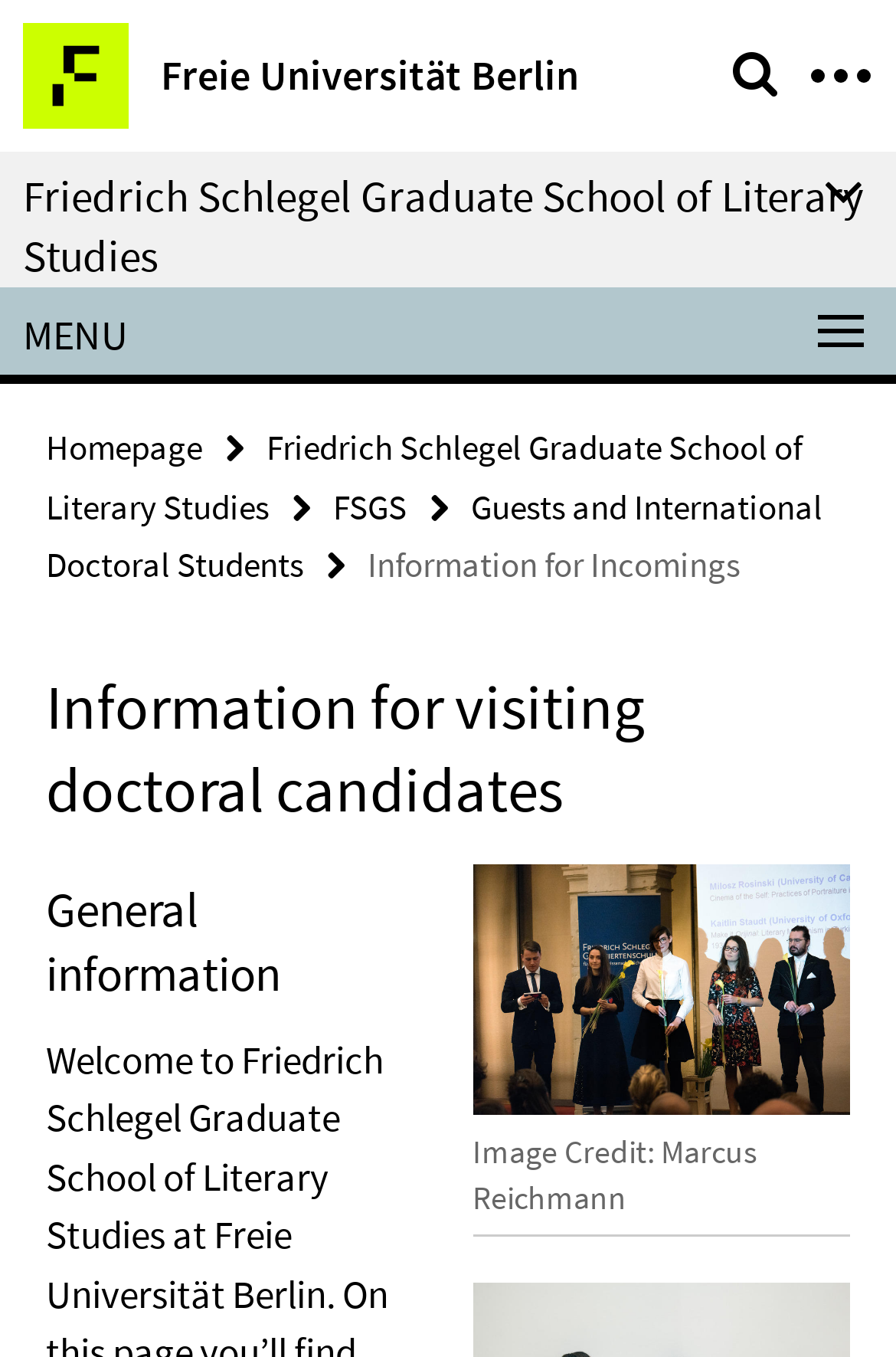What is the topic of the page?
Based on the screenshot, provide a one-word or short-phrase response.

Information for Incomings